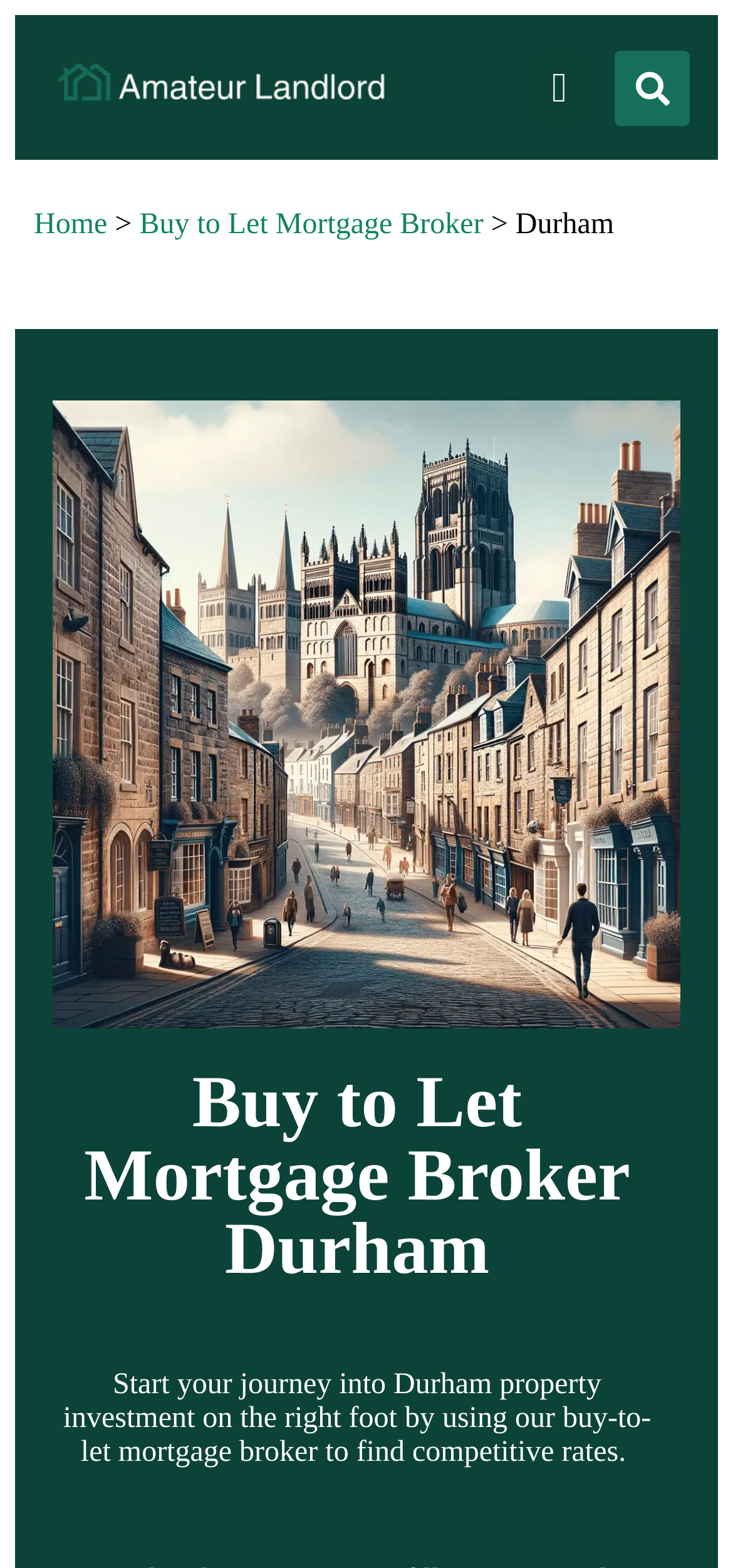Determine the main heading of the webpage and generate its text.

Buy to Let Mortgage Broker Durham